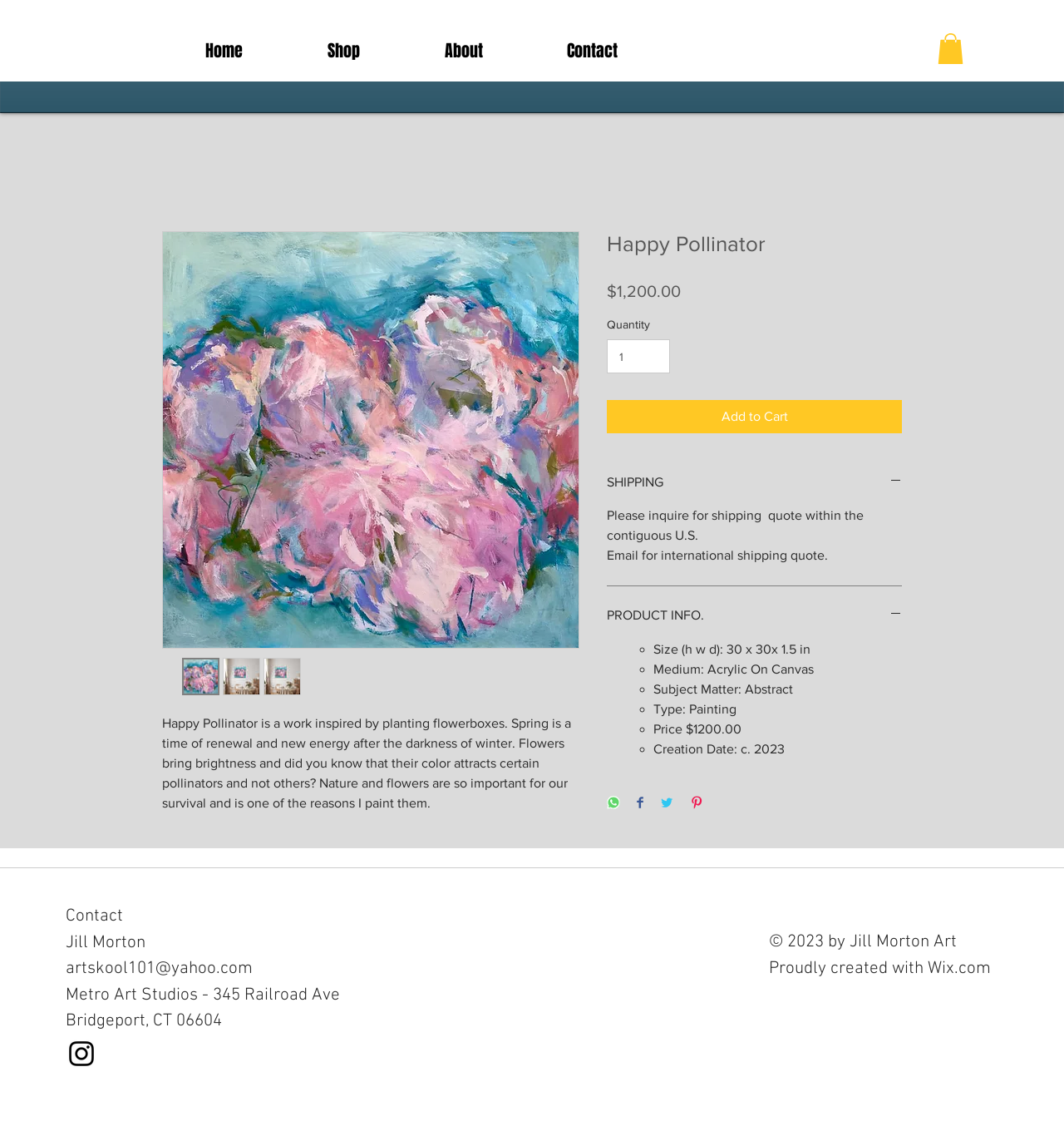Identify the bounding box coordinates for the element you need to click to achieve the following task: "Click the 'Shop' link". The coordinates must be four float values ranging from 0 to 1, formatted as [left, top, right, bottom].

[0.24, 0.026, 0.35, 0.063]